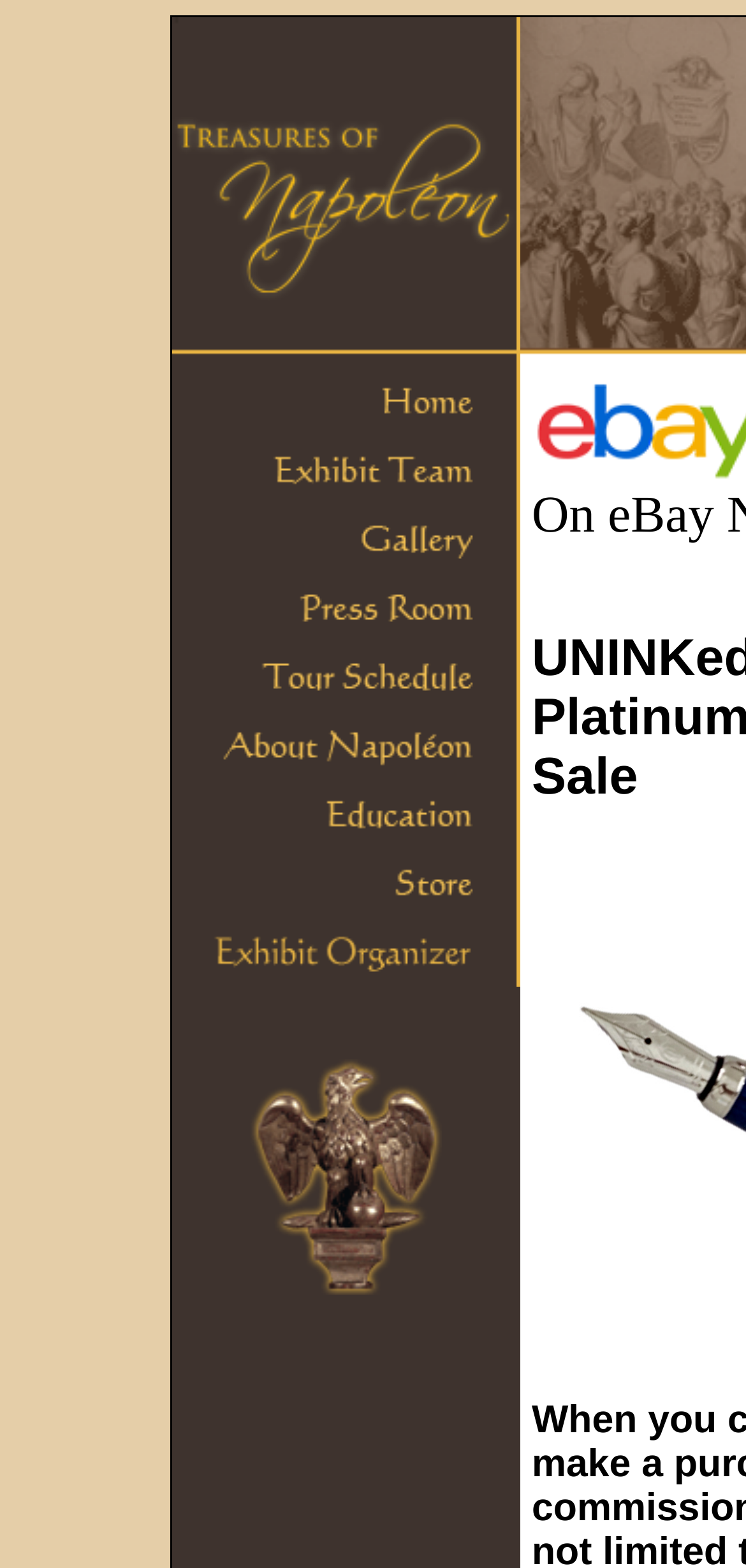Is the webpage focused on a specific product?
Kindly offer a comprehensive and detailed response to the question.

The meta description and the content of the webpage suggest that the webpage is focused on a specific product, which is a UNINKed CARTIER Louis Cartier Art Deco Platinum Blue Lacquer LE white gold nib.